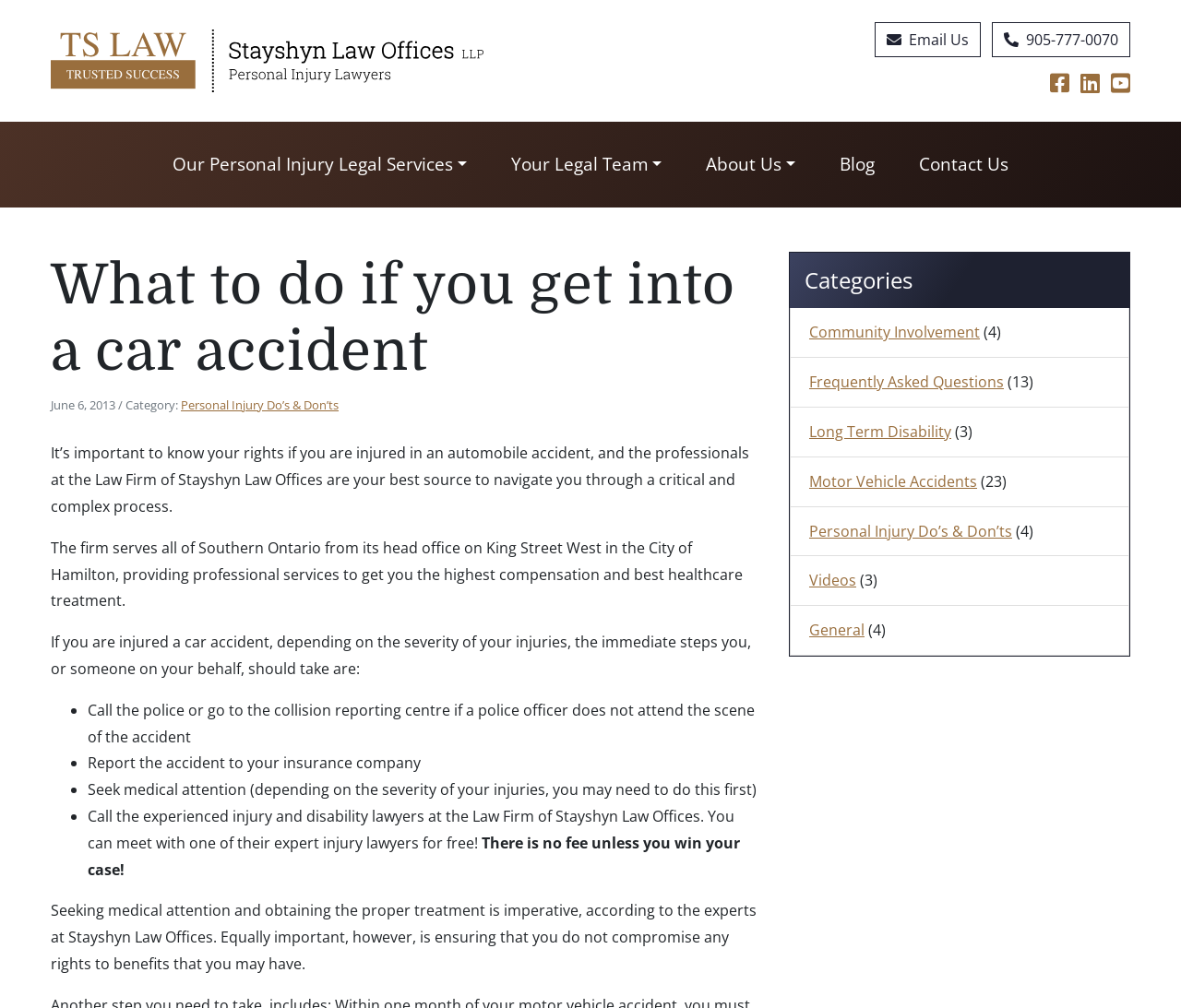Identify the bounding box coordinates of the area that should be clicked in order to complete the given instruction: "Call the phone number". The bounding box coordinates should be four float numbers between 0 and 1, i.e., [left, top, right, bottom].

[0.84, 0.022, 0.957, 0.057]